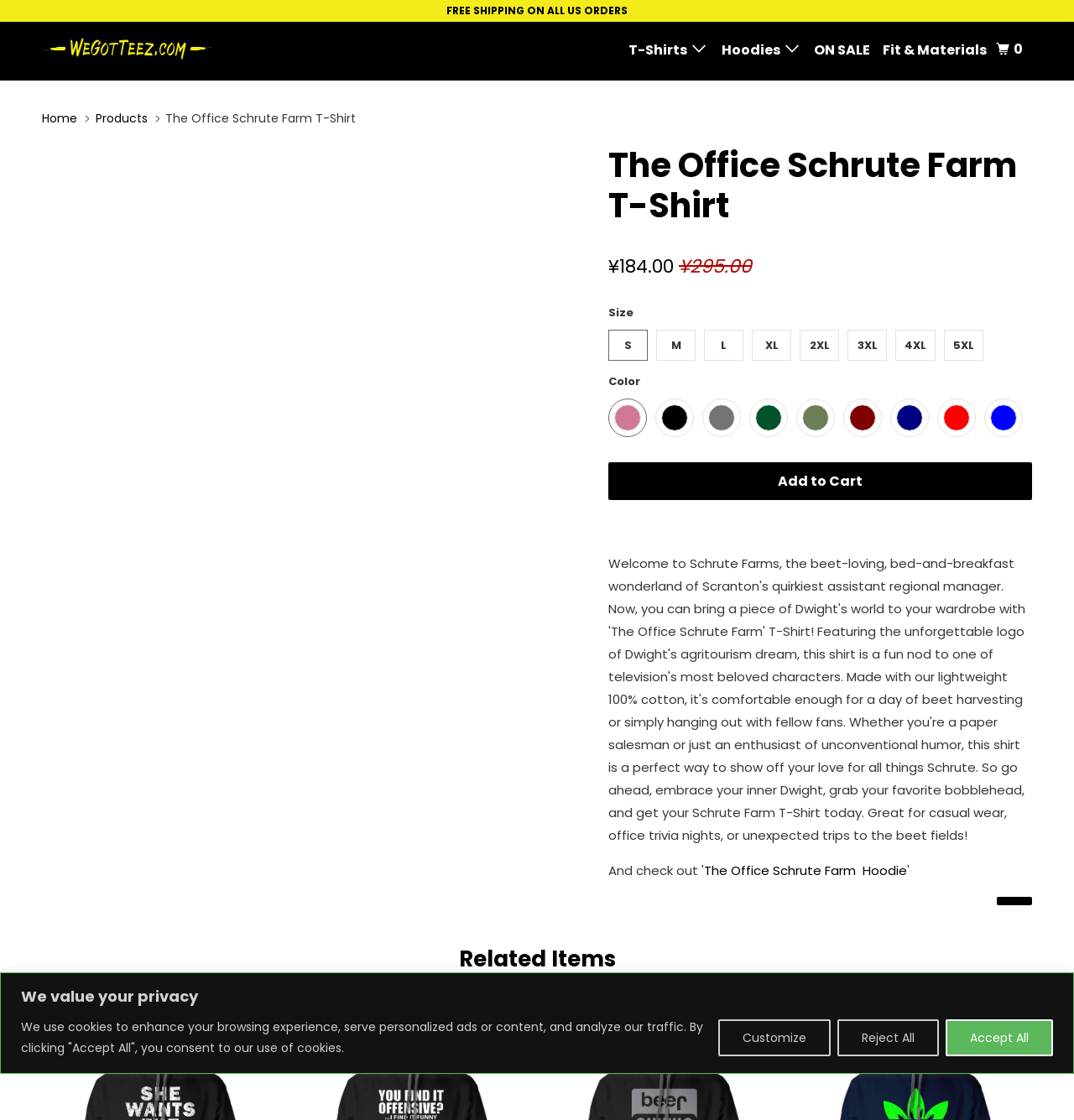Using the elements shown in the image, answer the question comprehensively: What is the name of the product?

The name of the product can be found on the webpage, specifically in the section where the product details are displayed. The name of the product is 'The Office Schrute Farm T-Shirt'.